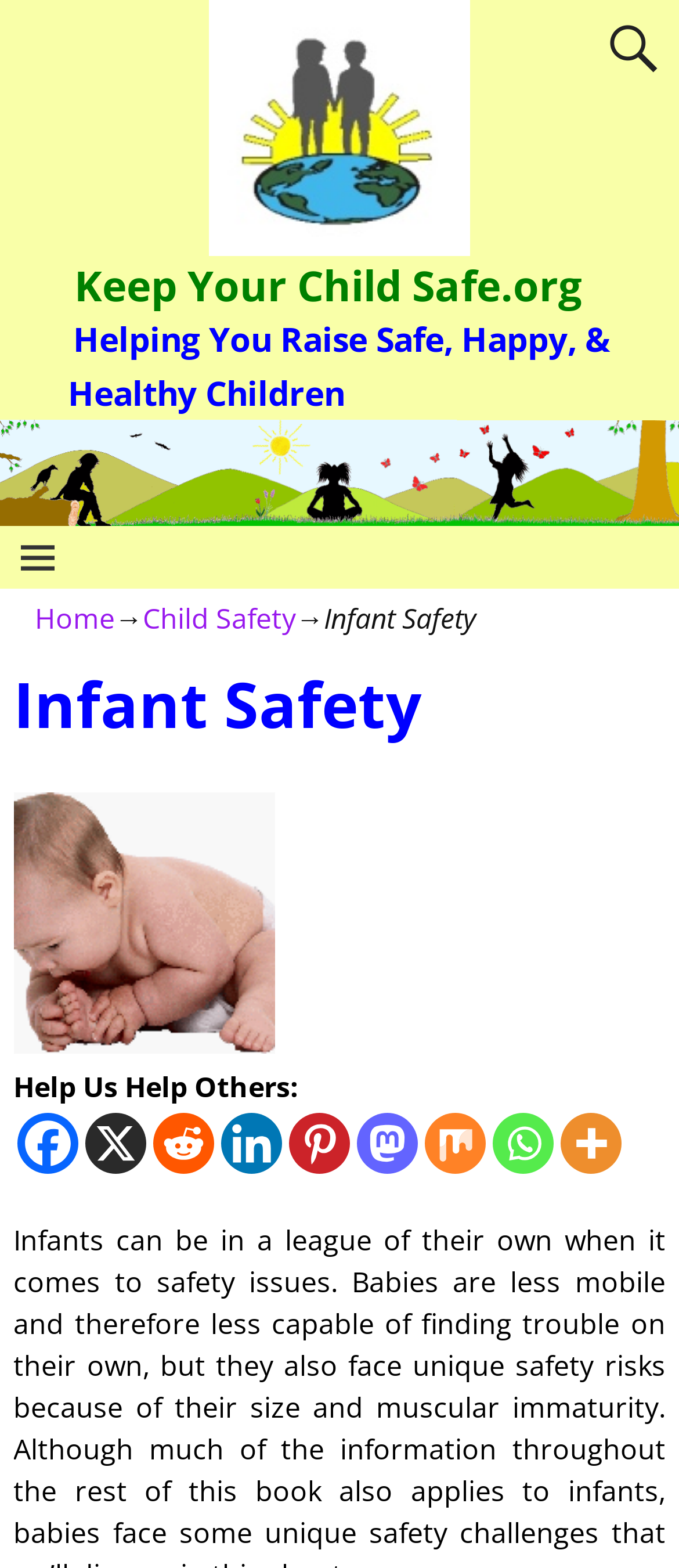Explain the webpage in detail, including its primary components.

This webpage is about infant safety, providing information on common risks and ways to keep babies safe. At the top, there is a heading that reads "Keep Your Child Safe.org" with a link to the website's homepage. Below this, there is a search bar located at the top right corner of the page. 

Underneath the search bar, there is a heading that states "Helping You Raise Safe, Happy, & Healthy Children". On the same horizontal level, there is an image that takes up about half of the page's width. 

The main navigation menu is located below the image, with links to "Home" and "Child Safety" on the left, and a highlighted section for "Infant Safety" on the right. The "Infant Safety" section has a header with the same title, and below it, there is a call to action that reads "Help Us Help Others:" followed by a row of social media links, including Facebook, Reddit, and others.